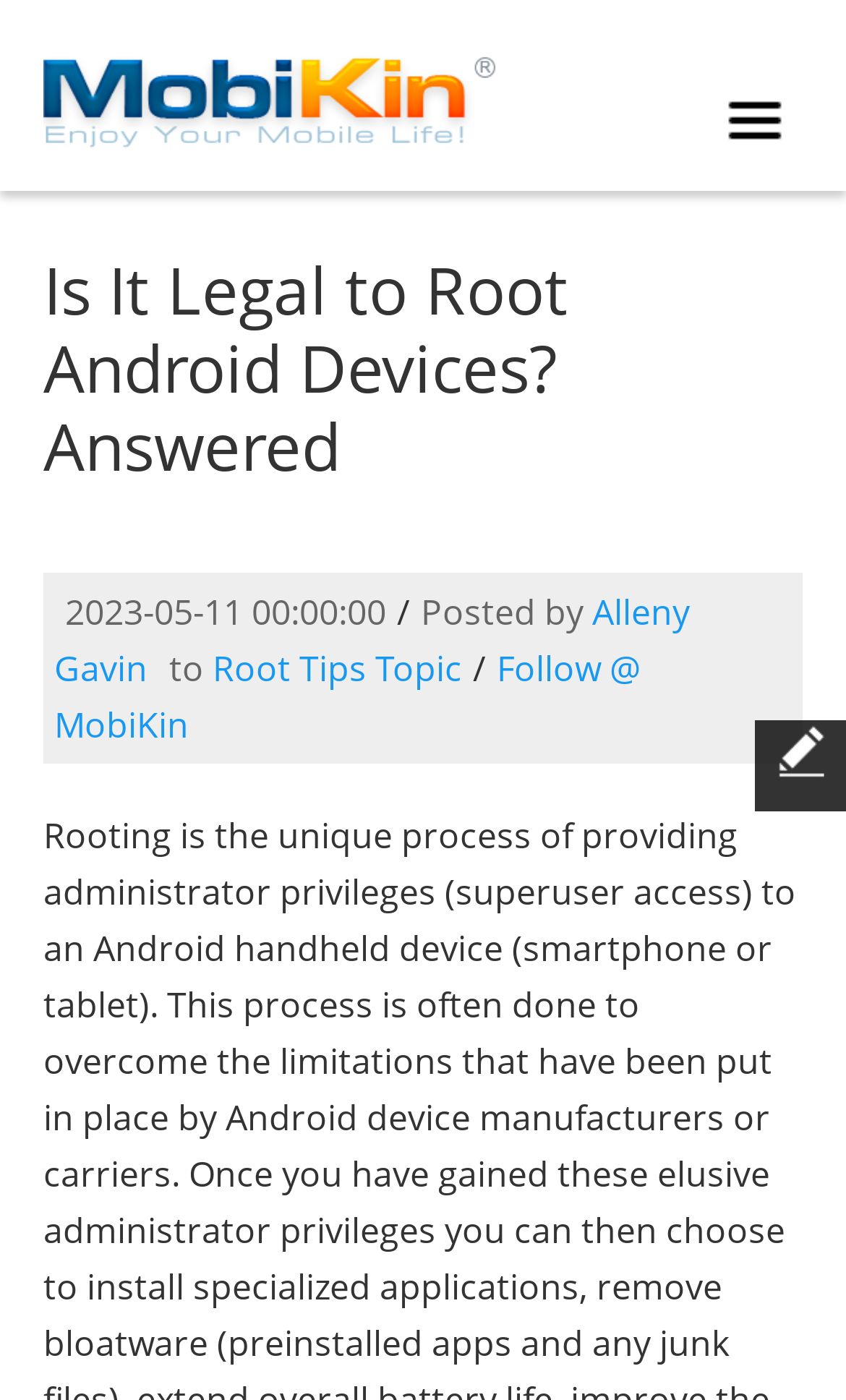Who is the author of the article?
Using the image as a reference, answer the question with a short word or phrase.

Alleny Gavin